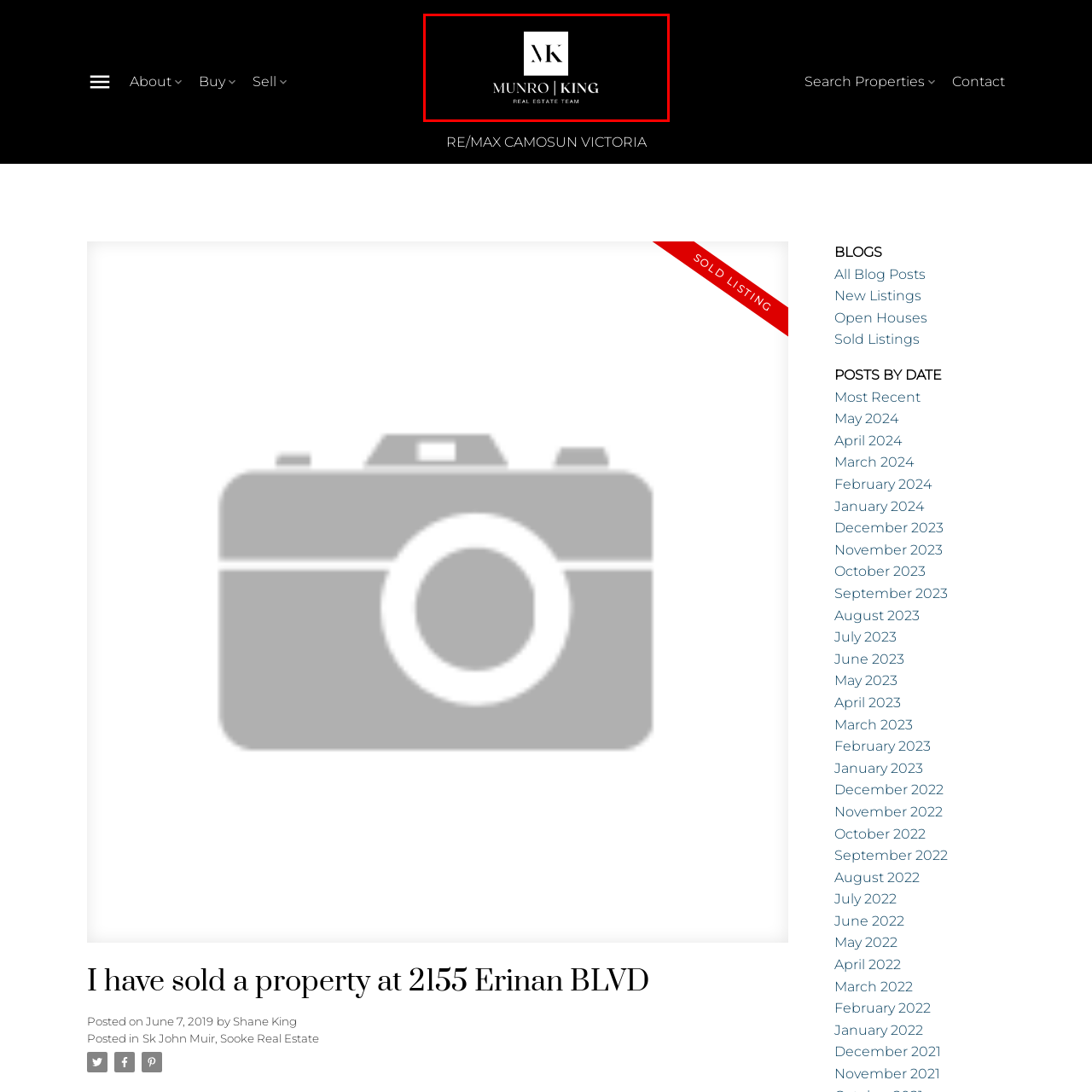Please provide a thorough description of the image inside the red frame.

The image features the logo of the Munro | King Real Estate Team, set against a sleek black background. The logo is prominently displayed with the letters "MK" artistically arranged in a square, indicating the brand’s modern and professional approach to real estate. Below the logo, the full name "MUNRO | KING" is written in bold, elegant font, further complemented by the tagline "REAL ESTATE TEAM" in a smaller, refined typeface. This design conveys a sense of sophistication and trustworthiness, suitable for a team dedicated to providing exceptional real estate services.